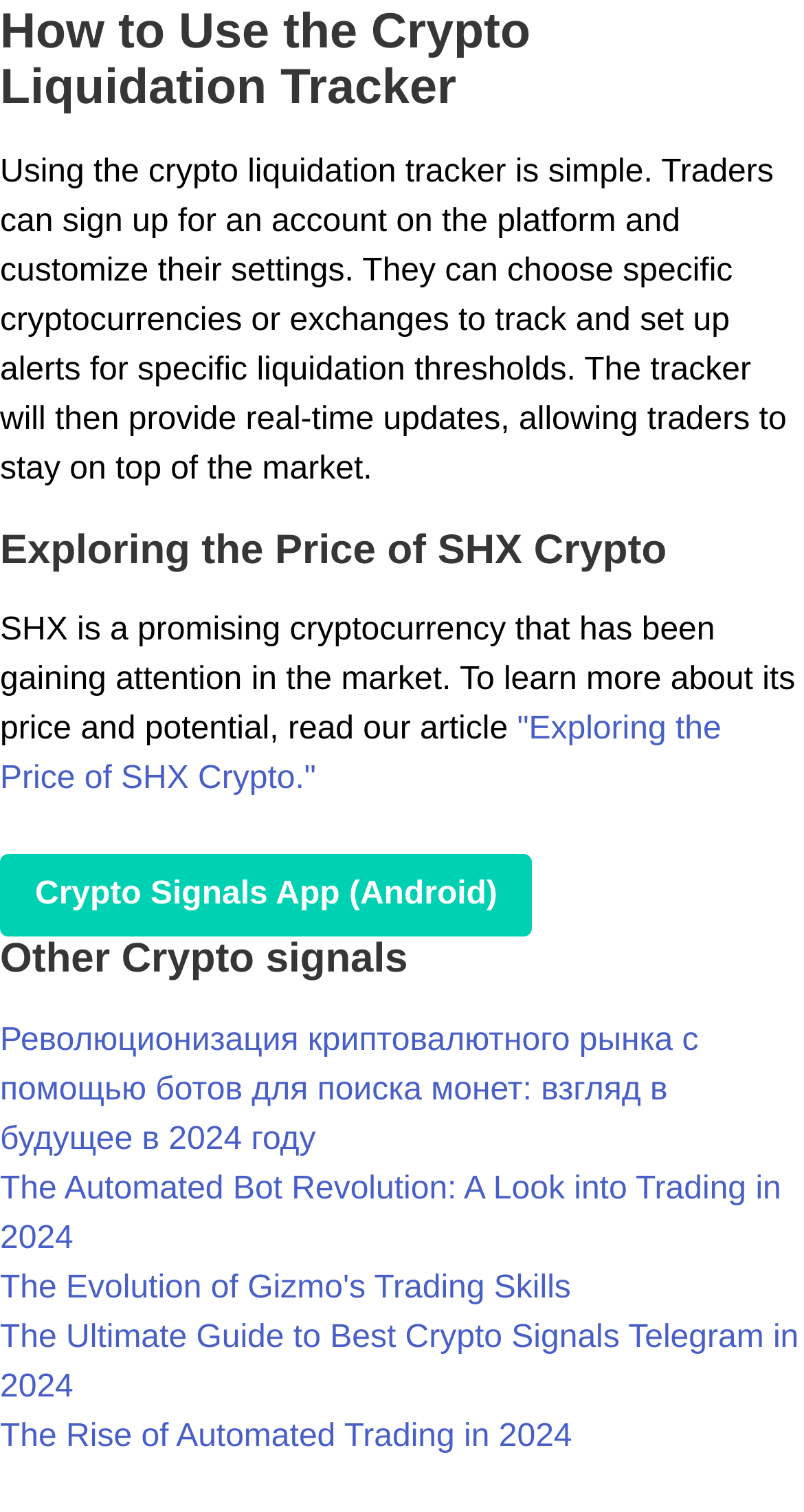Indicate the bounding box coordinates of the element that must be clicked to execute the instruction: "Read about Exploring the Price of SHX Crypto". The coordinates should be given as four float numbers between 0 and 1, i.e., [left, top, right, bottom].

[0.0, 0.471, 0.897, 0.527]